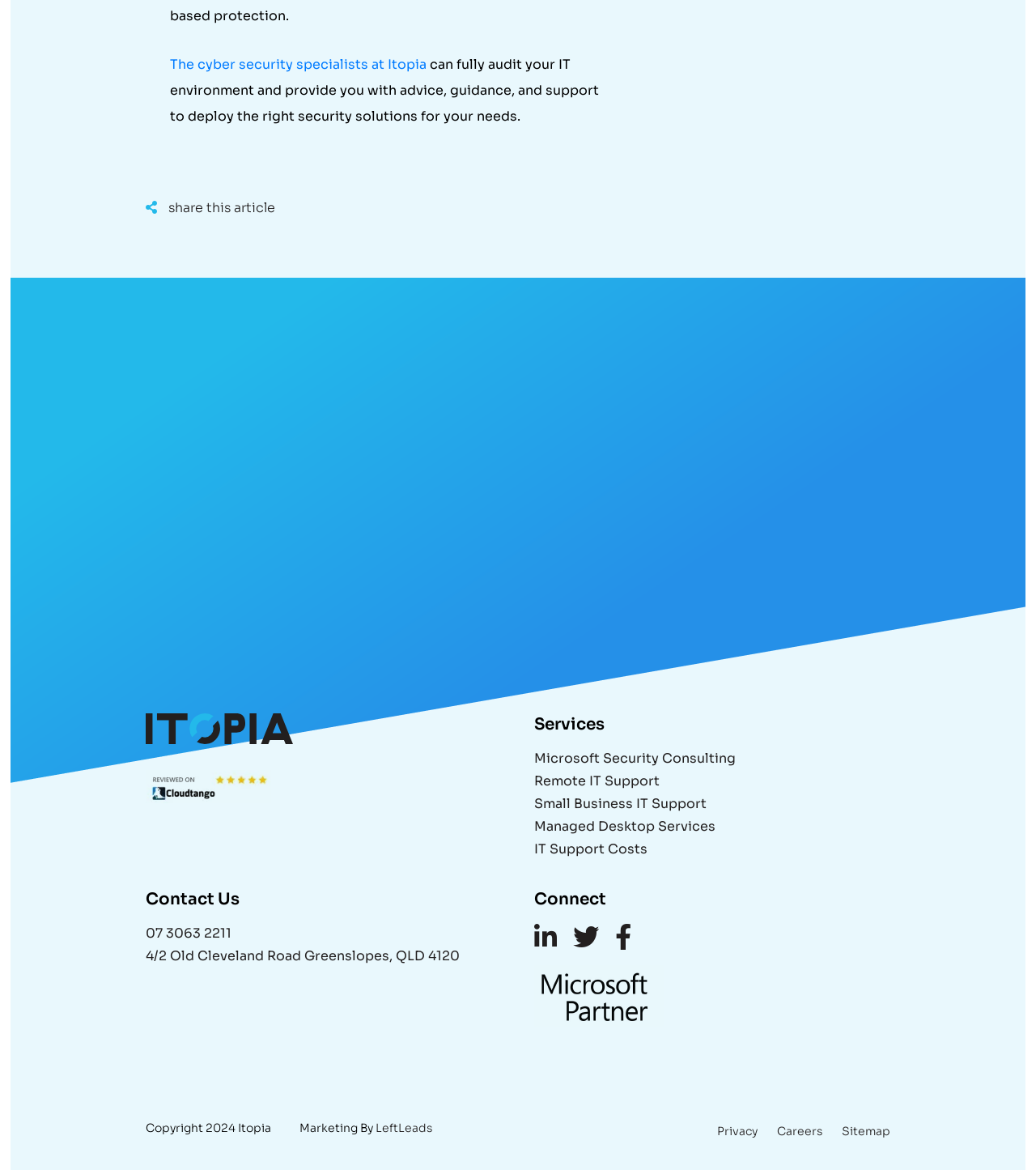Find the bounding box coordinates of the area to click in order to follow the instruction: "Contact us".

[0.141, 0.79, 0.484, 0.806]